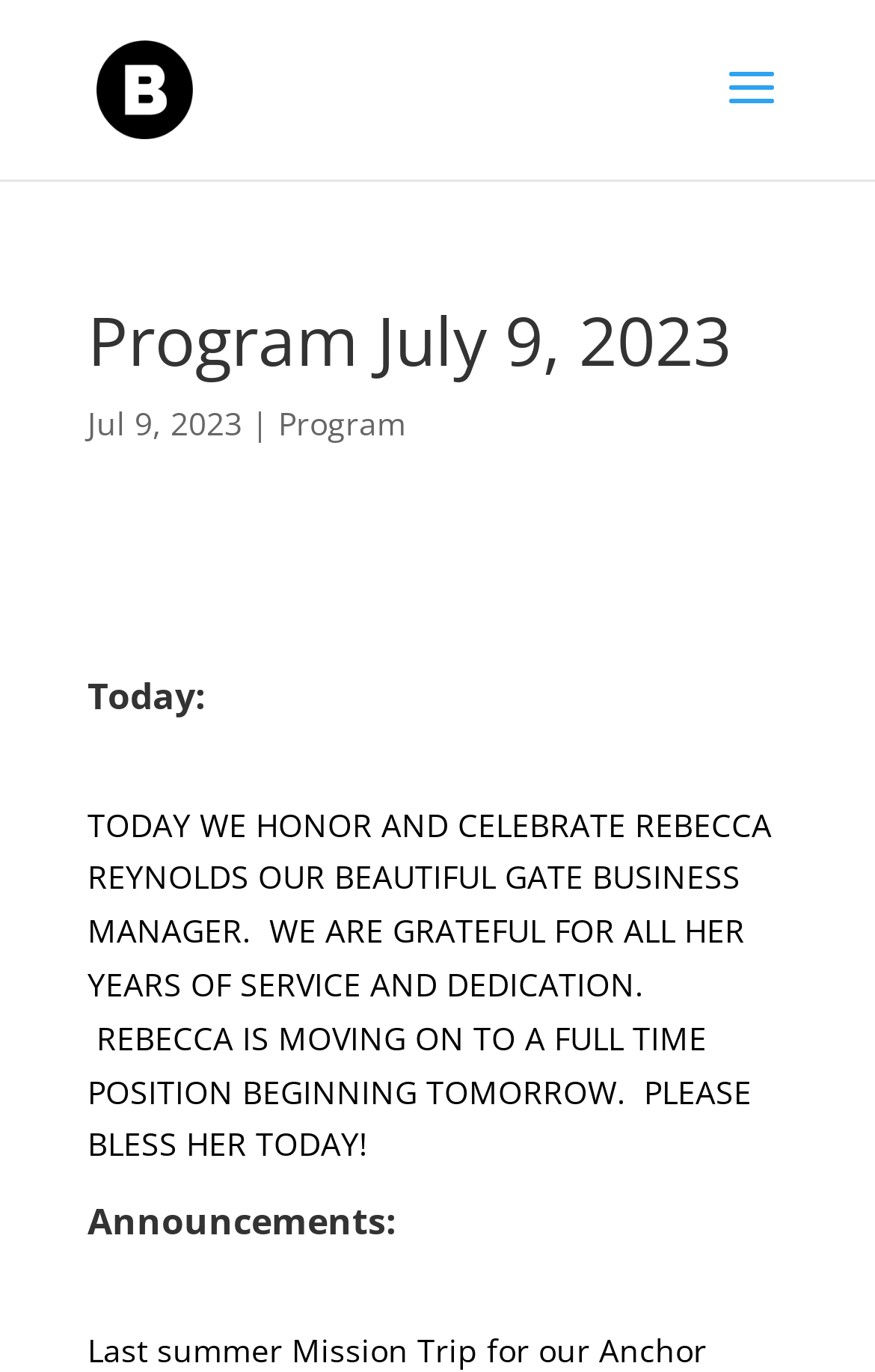Consider the image and give a detailed and elaborate answer to the question: 
What is the purpose of the announcement?

I found the answer by reading the static text element that says 'TODAY WE HONOR AND CELEBRATE REBECCA REYNOLDS OUR BEAUTIFUL GATE BUSINESS MANAGER.' which is located below the heading 'Today:', and it seems to be an announcement to celebrate Rebecca's years of service.